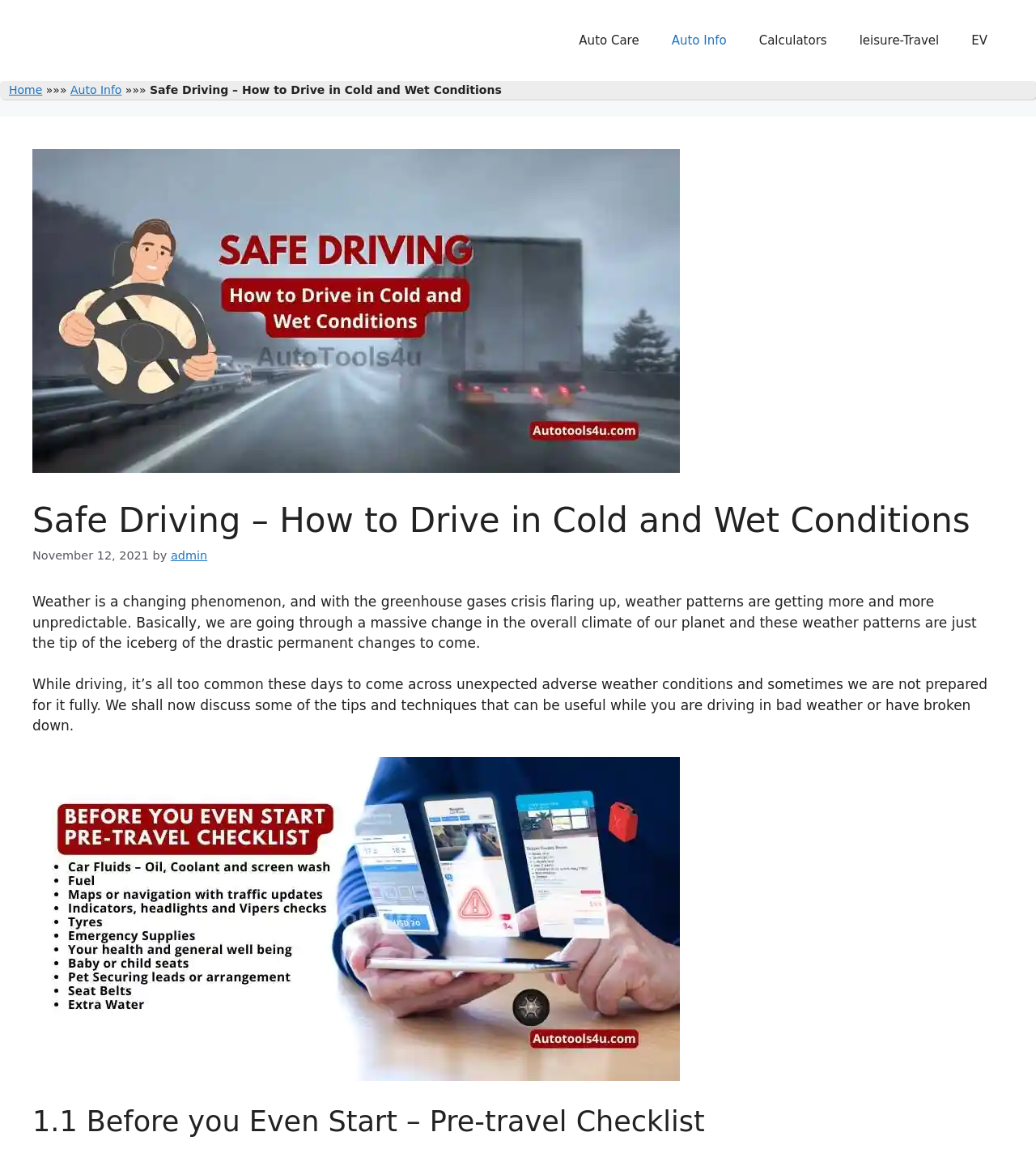Please pinpoint the bounding box coordinates for the region I should click to adhere to this instruction: "view the image about Safe Driving in Cold and Wet Conditions".

[0.031, 0.13, 0.656, 0.412]